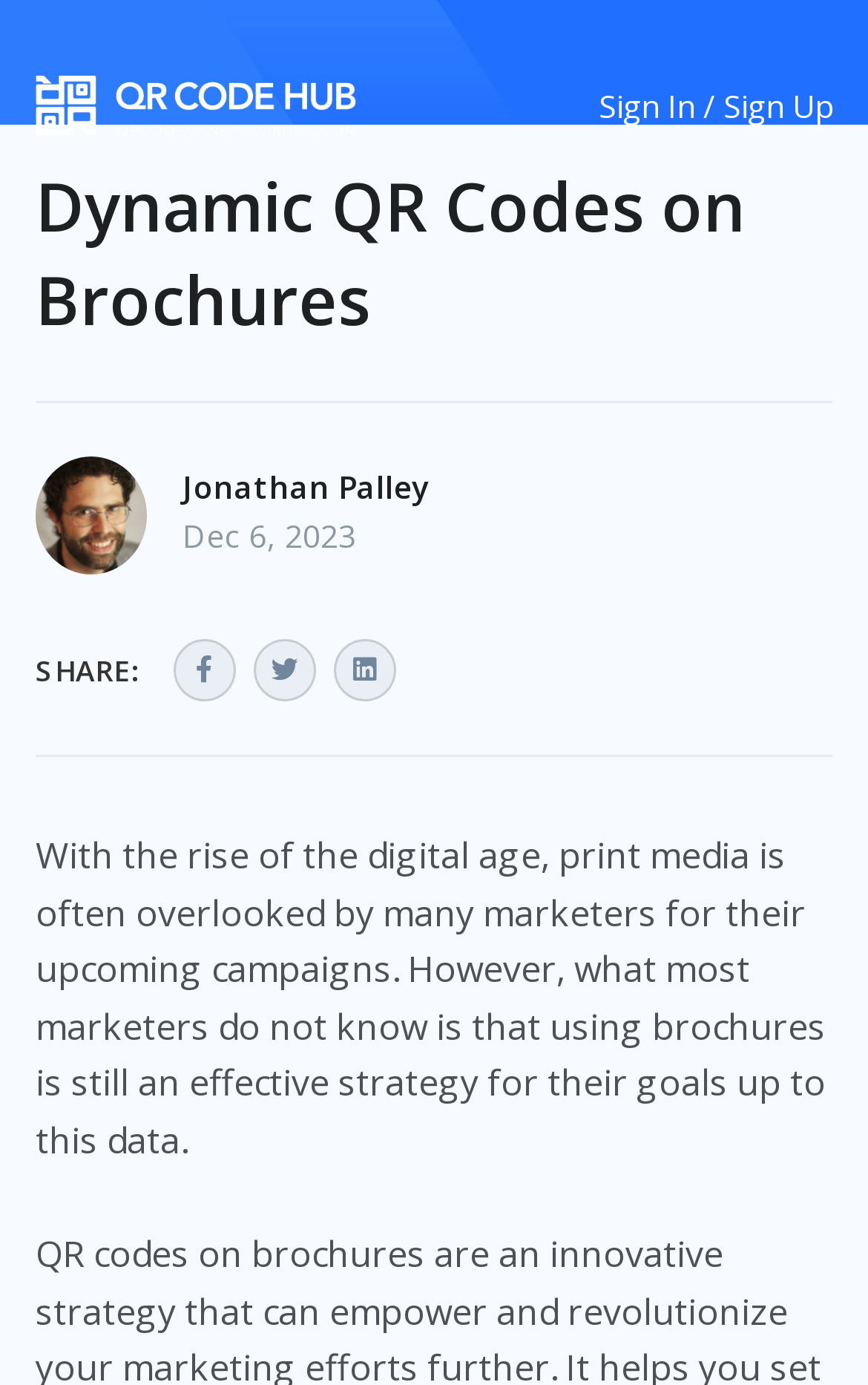Can you find and provide the main heading text of this webpage?

Dynamic QR Codes on Brochures